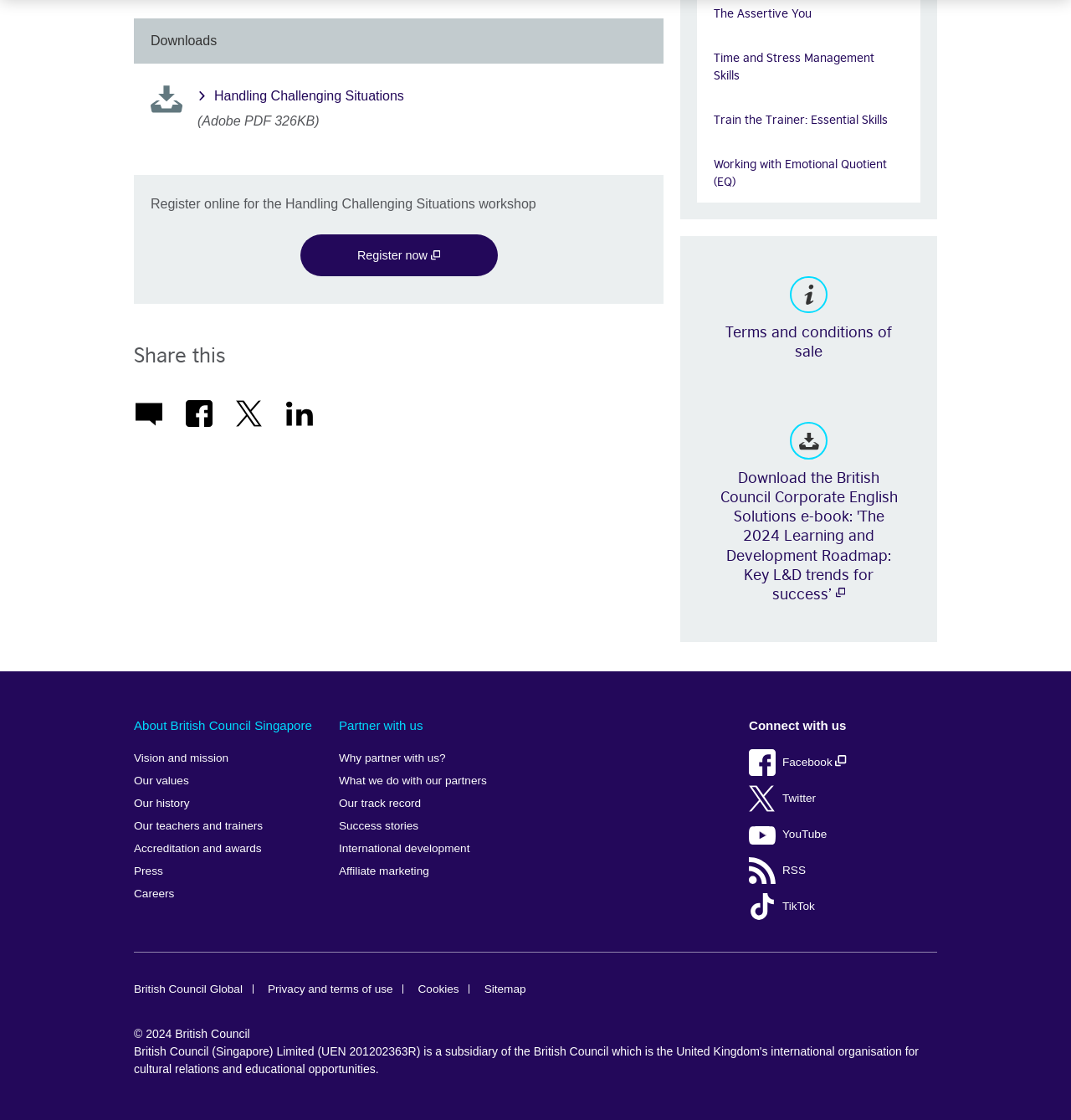What is the title of the first downloadable resource?
Using the image as a reference, answer the question in detail.

The first downloadable resource is a PDF file with the title 'Handling Challenging Situations', which can be found in the top-left section of the webpage.